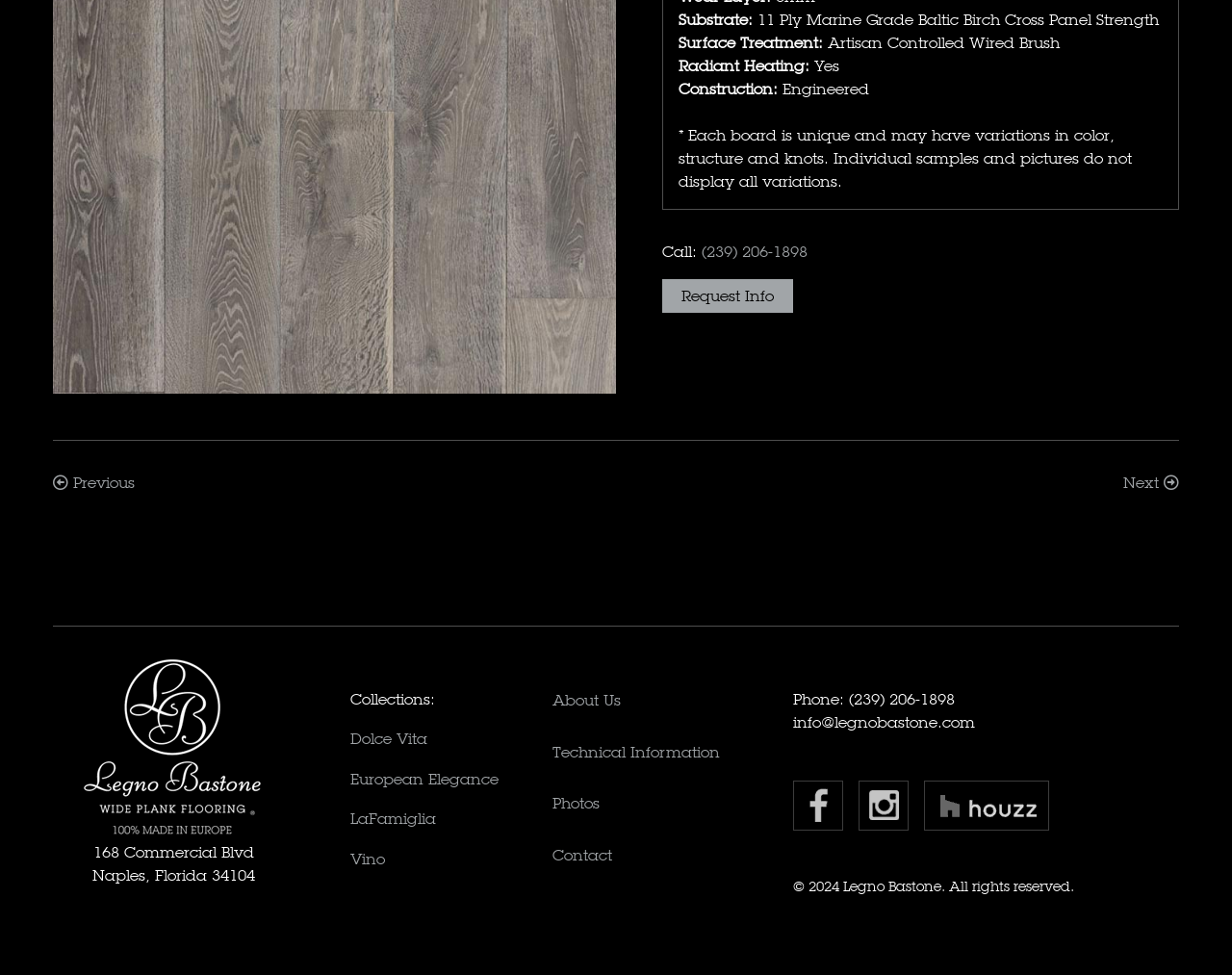Provide the bounding box coordinates for the specified HTML element described in this description: "(239) 206-1898". The coordinates should be four float numbers ranging from 0 to 1, in the format [left, top, right, bottom].

[0.689, 0.708, 0.775, 0.727]